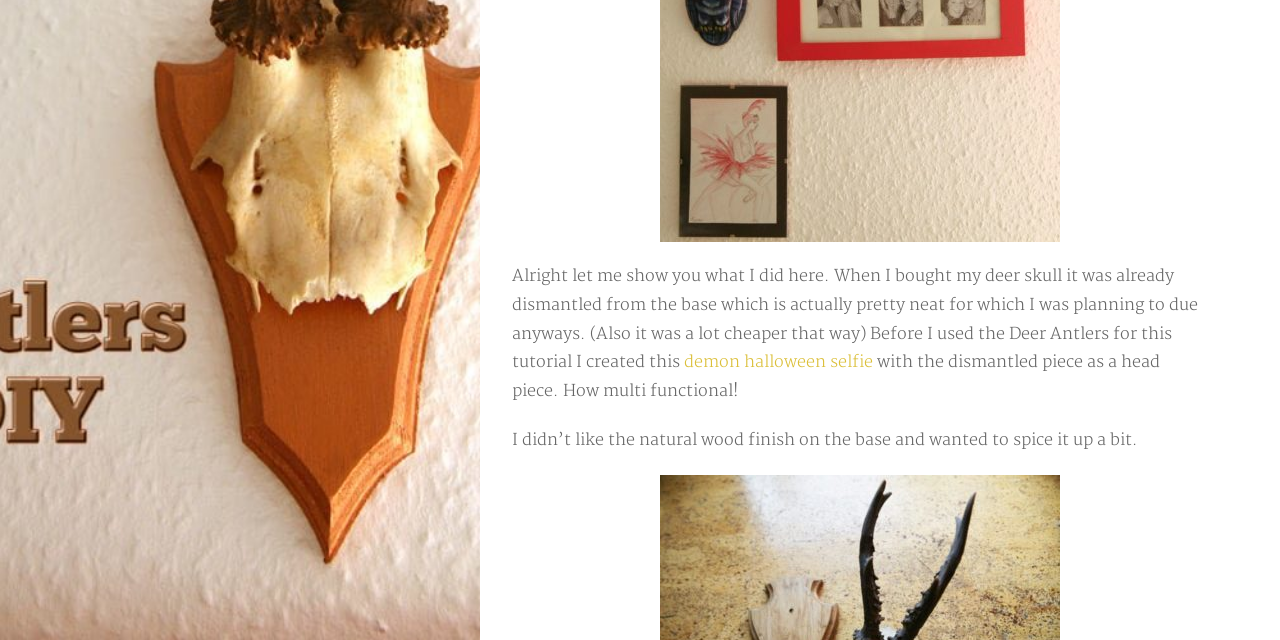Find the bounding box of the web element that fits this description: "demon halloween selfie".

[0.534, 0.551, 0.682, 0.582]